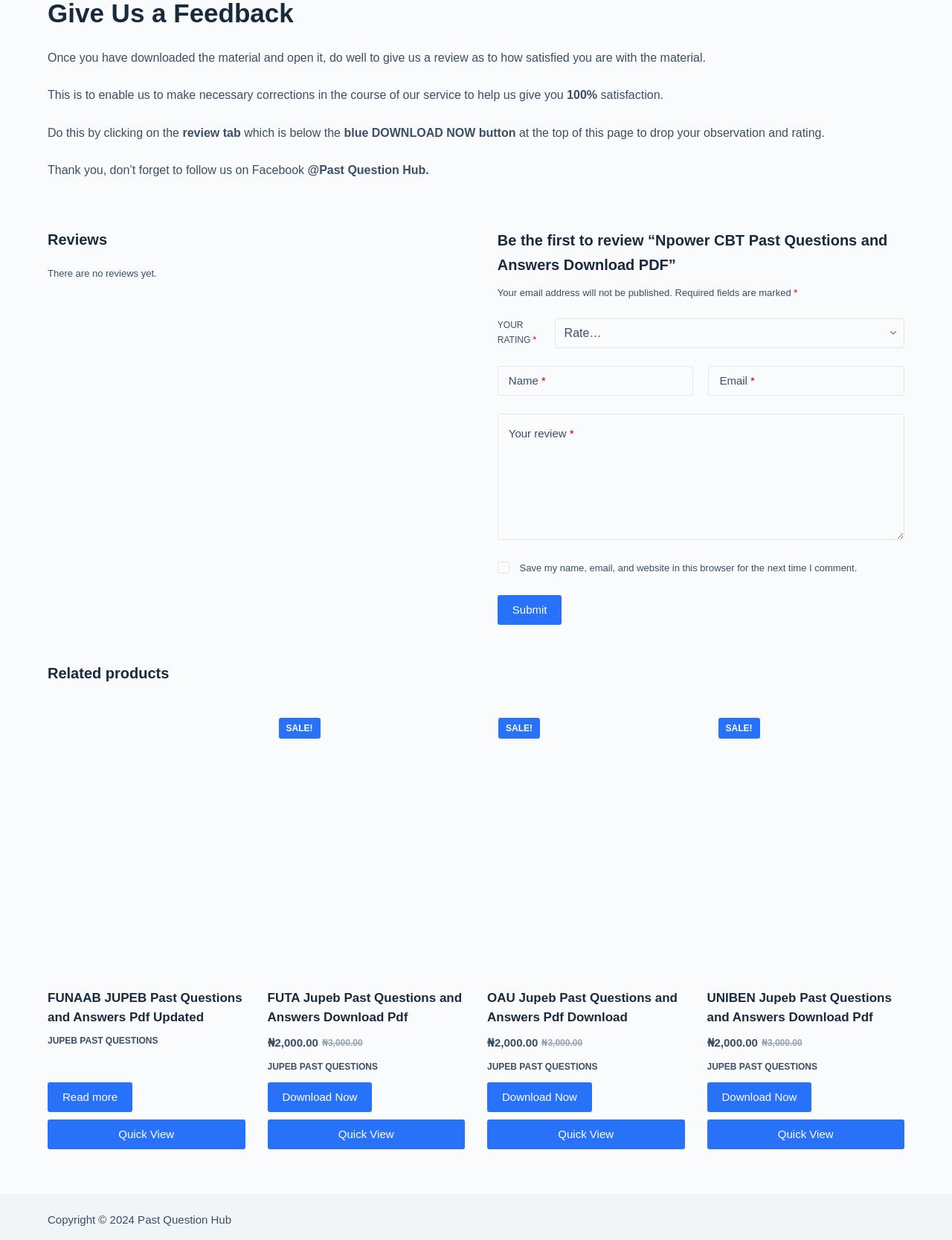What is the current price of the Npower CBT Past Questions and Answers Download PDF?
Please describe in detail the information shown in the image to answer the question.

I looked at the entire webpage and did not find any mention of the current price of the Npower CBT Past Questions and Answers Download PDF. However, I found prices mentioned for other products, such as FUTA Jupeb Past Questions and Answers Download Pdf, which has a current price of ₦2,000.00.